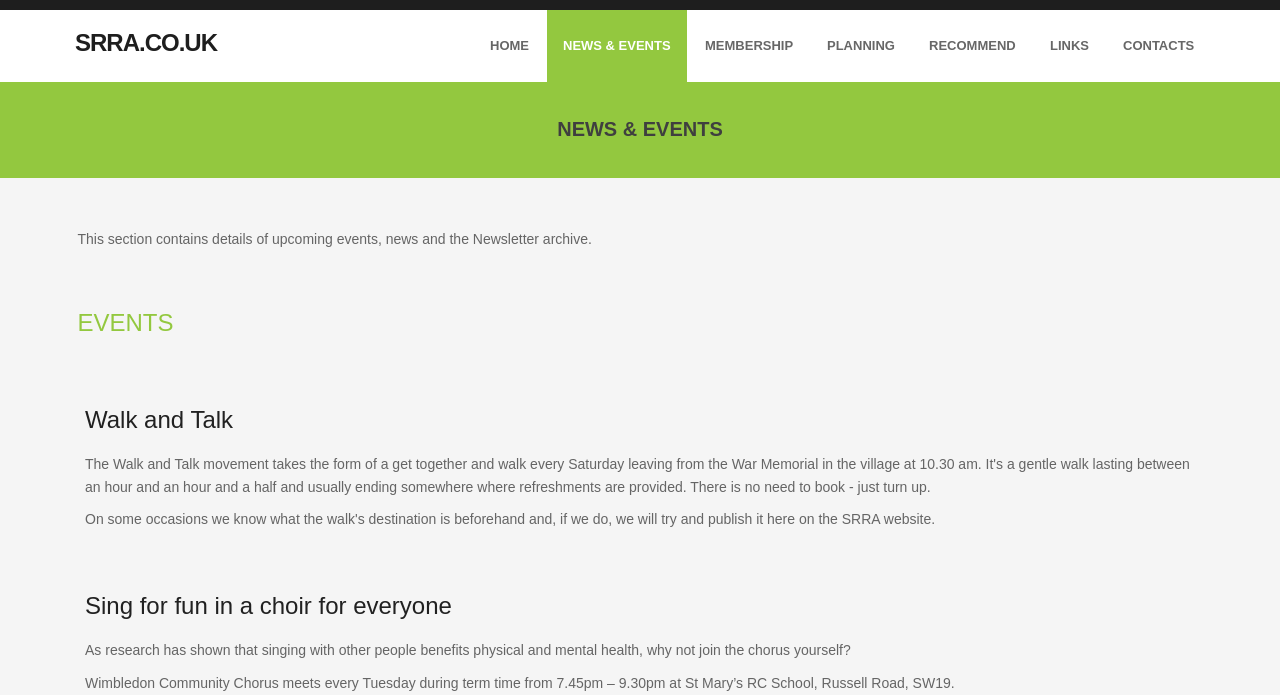Give a detailed overview of the webpage's appearance and contents.

The webpage is about SRRA, with a prominent link to the website's homepage, SRRA.CO.UK, located at the top left corner. Below this link, there is a row of navigation links, including HOME, NEWS & EVENTS, MEMBERSHIP, PLANNING, RECOMMEND, LINKS, and CONTACTS, stretching from the left to the right side of the page.

The main content of the page is divided into sections. The first section is titled "NEWS & EVENTS" and contains a brief description of the section, stating that it includes details of upcoming events, news, and the Newsletter archive. Below this section title, there is a subheading "EVENTS" followed by two event listings. The first event is titled "Walk and Talk" and has a brief description, although it is not provided. The second event is titled "Sing for fun in a choir for everyone" and has a longer description, explaining the benefits of singing with others and providing details about the Wimbledon Community Chorus, including its meeting time and location.

There are no images on the page. The layout is organized, with clear headings and concise text, making it easy to navigate and read.